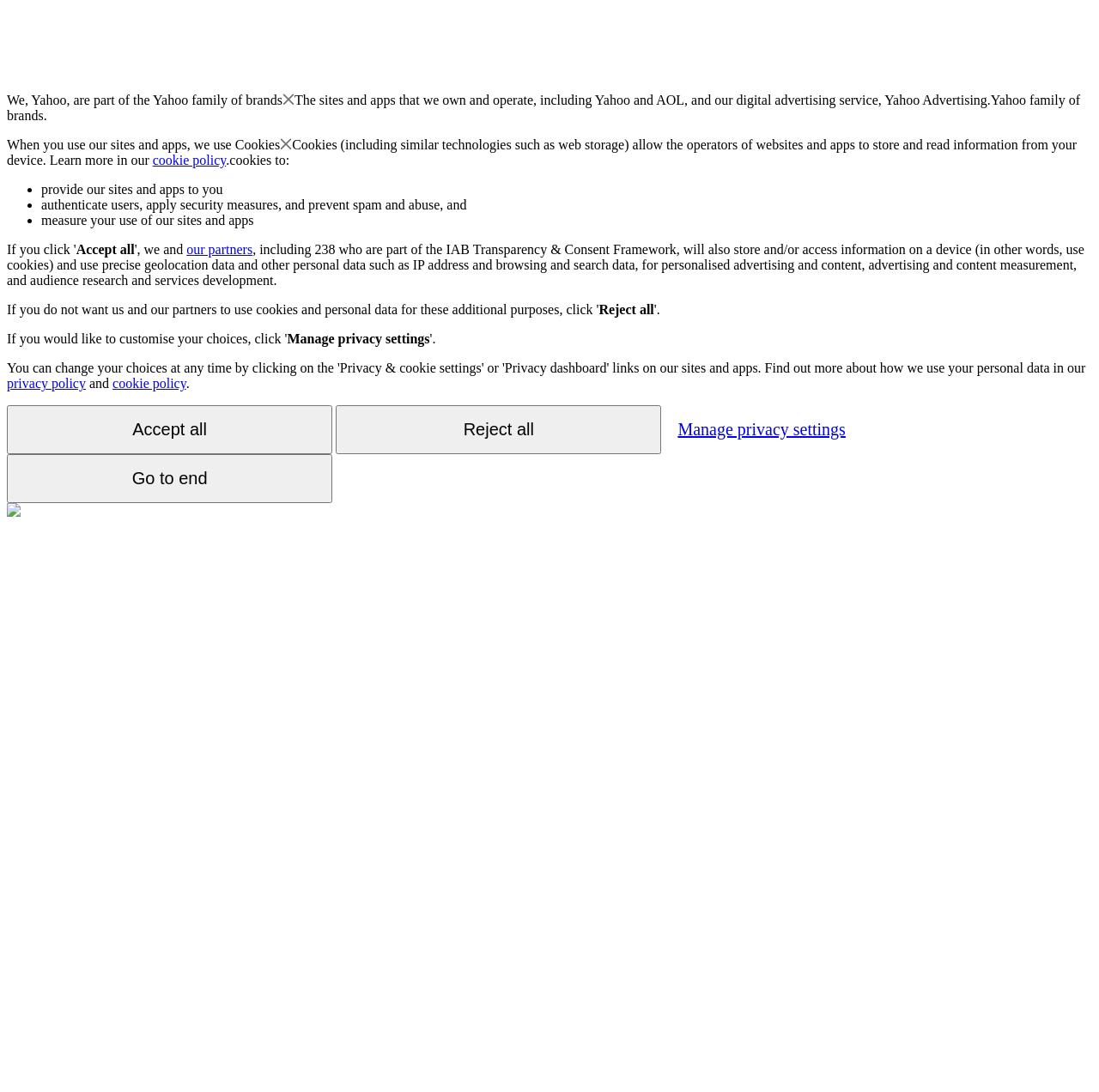Specify the bounding box coordinates of the area that needs to be clicked to achieve the following instruction: "Click the 'Reject all' button".

[0.545, 0.277, 0.595, 0.29]